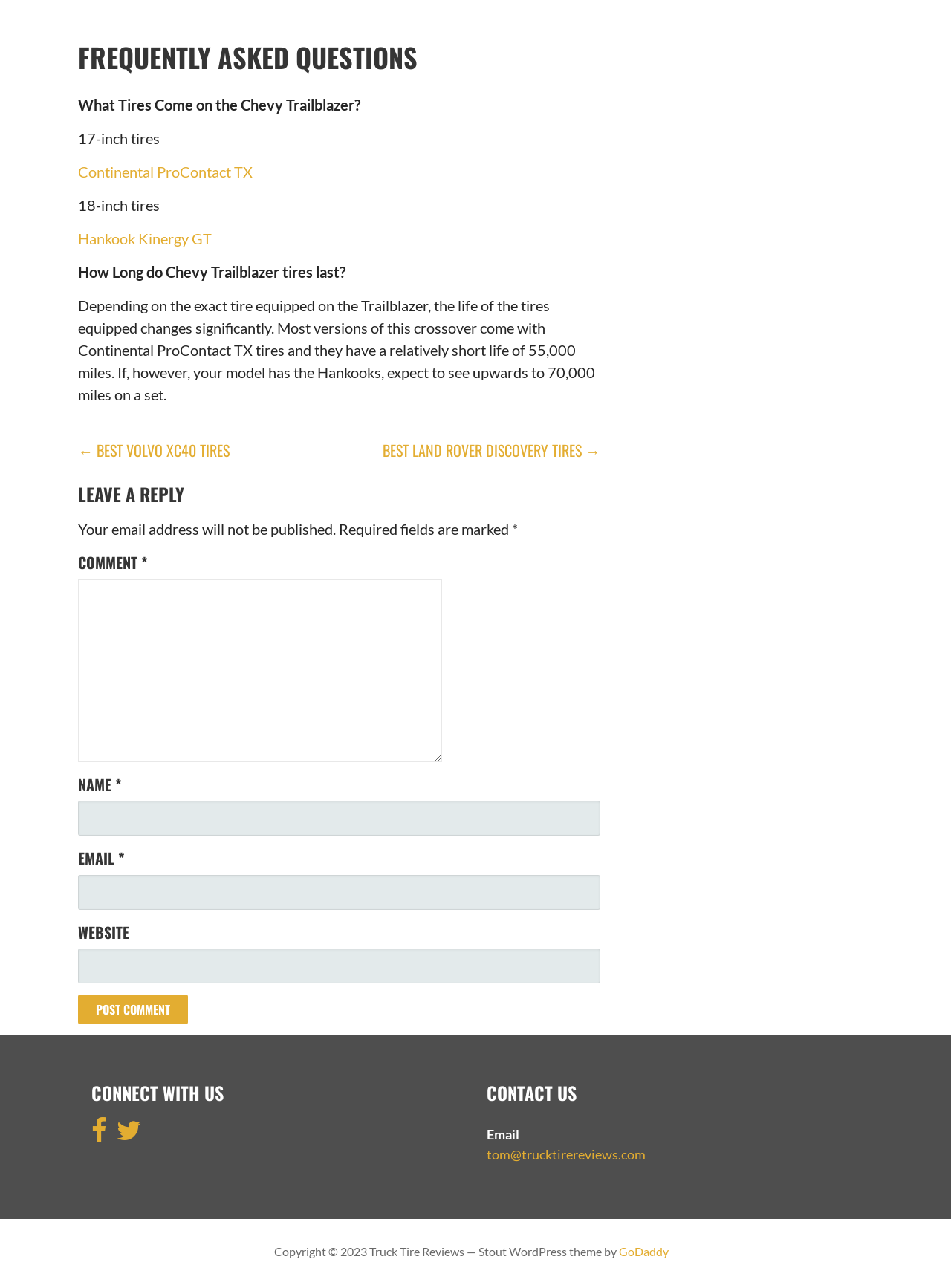From the screenshot, find the bounding box of the UI element matching this description: "Hankook Kinergy GT". Supply the bounding box coordinates in the form [left, top, right, bottom], each a float between 0 and 1.

[0.082, 0.178, 0.223, 0.192]